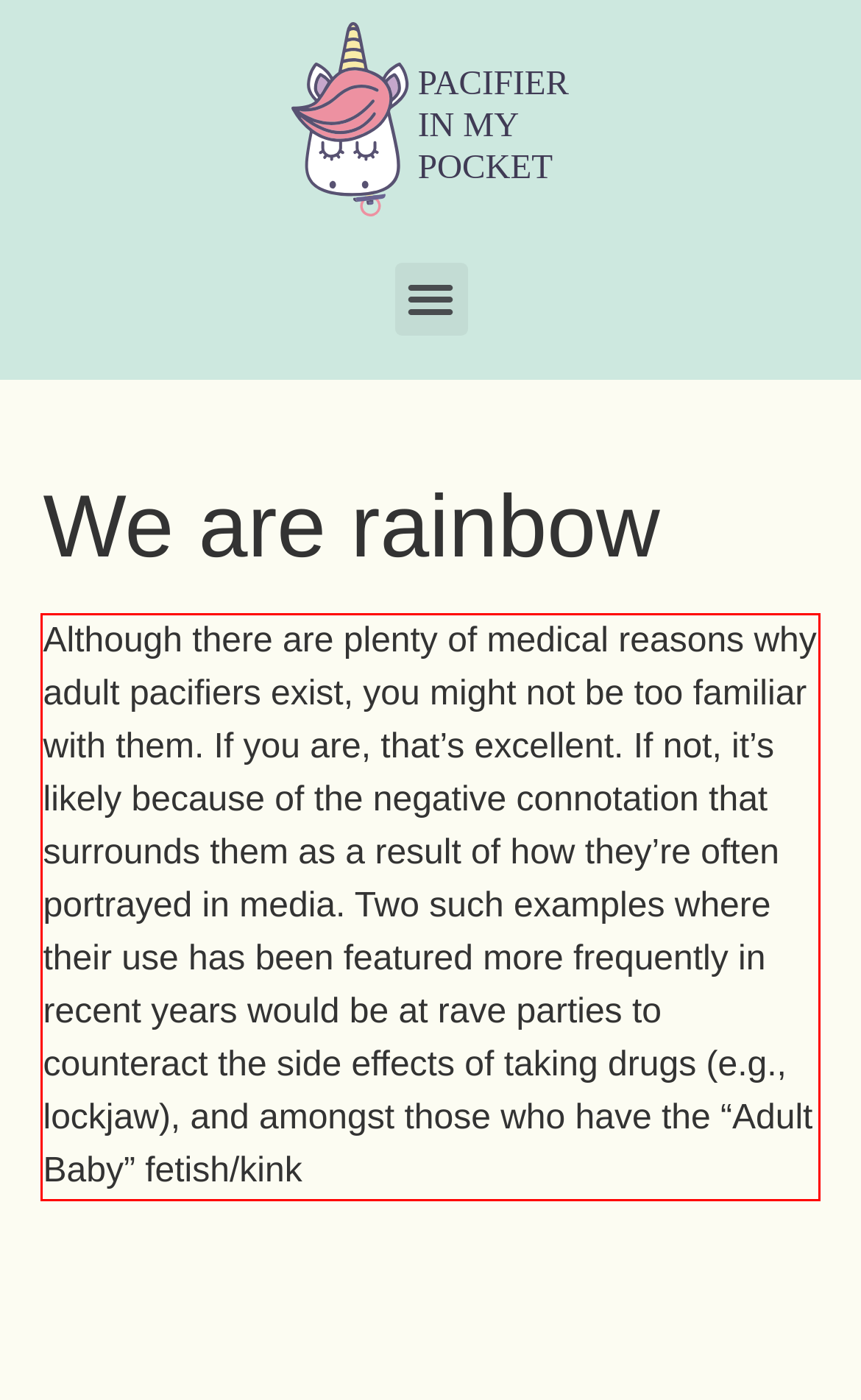Review the webpage screenshot provided, and perform OCR to extract the text from the red bounding box.

Although there are plenty of medical reasons why adult pacifiers exist, you might not be too familiar with them. If you are, that’s excellent. If not, it’s likely because of the negative connotation that surrounds them as a result of how they’re often portrayed in media. Two such examples where their use has been featured more frequently in recent years would be at rave parties to counteract the side effects of taking drugs (e.g., lockjaw), and amongst those who have the “Adult Baby” fetish/kink